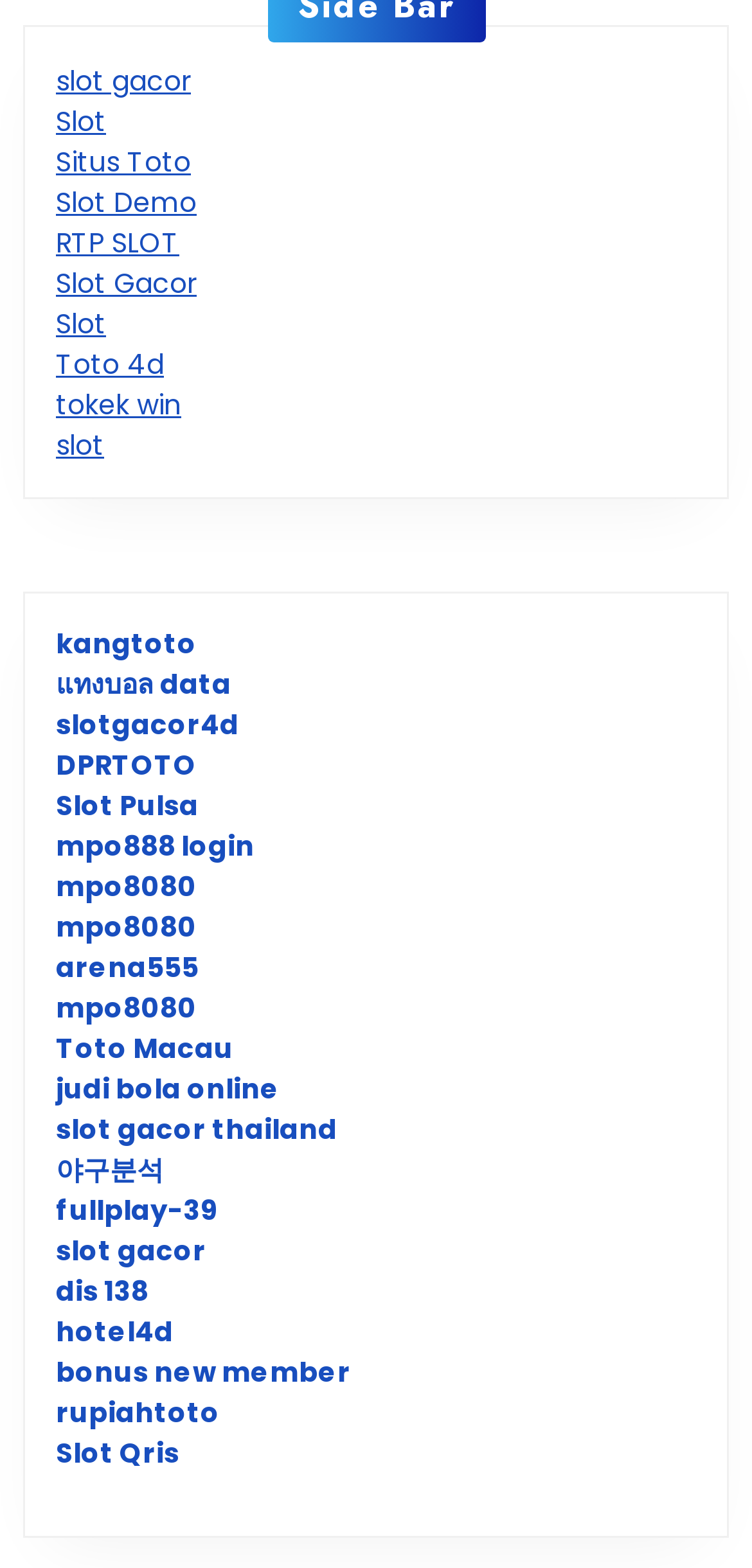Reply to the question below using a single word or brief phrase:
What is the primary language used on this website?

Indonesian